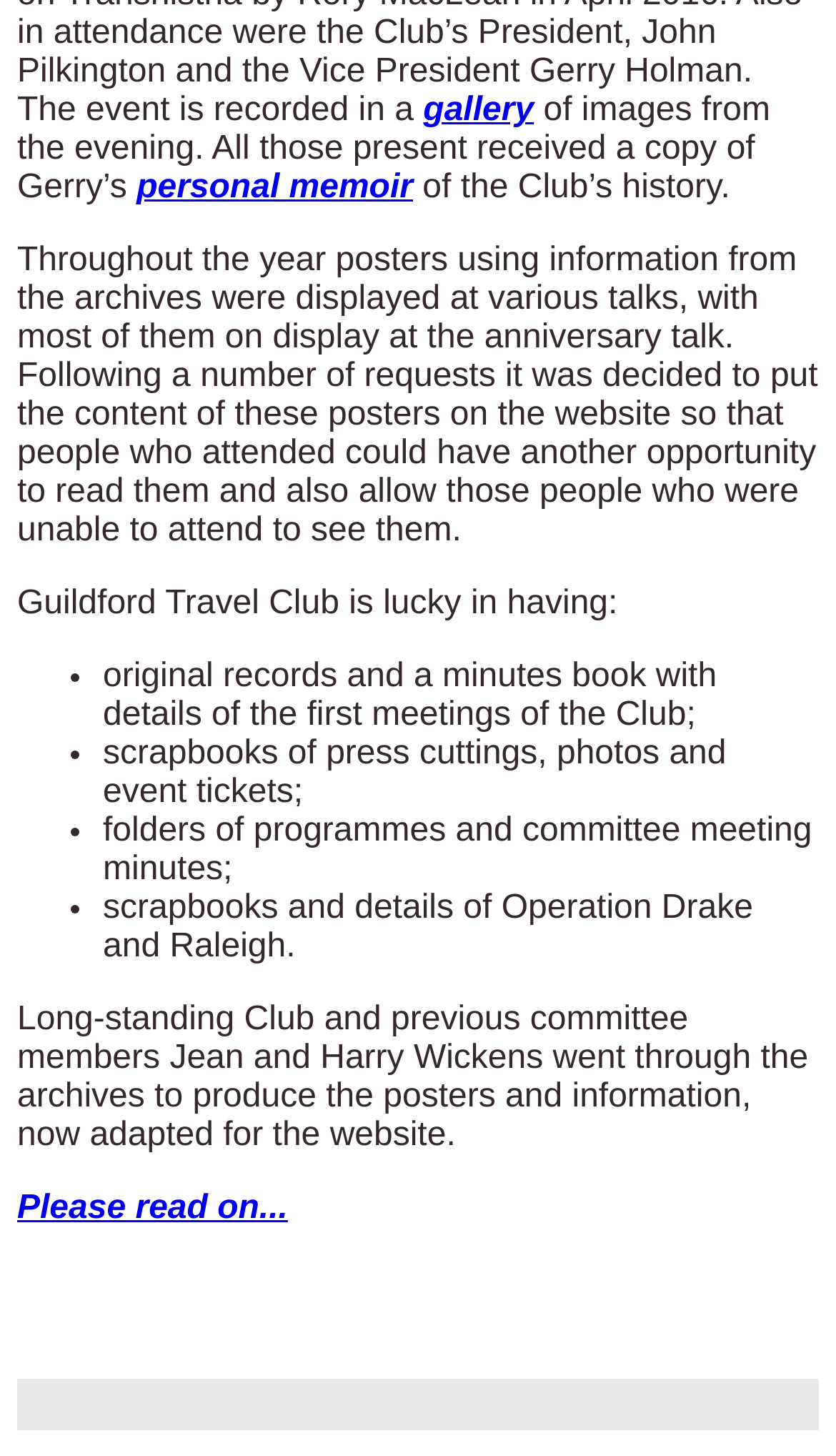Using details from the image, please answer the following question comprehensively:
What is the topic of the posters displayed at the talks?

Based on the text 'Throughout the year posters using information from the archives were displayed at various talks, with most of them on display at the anniversary talk.', it can be inferred that the posters are related to the Club's history.